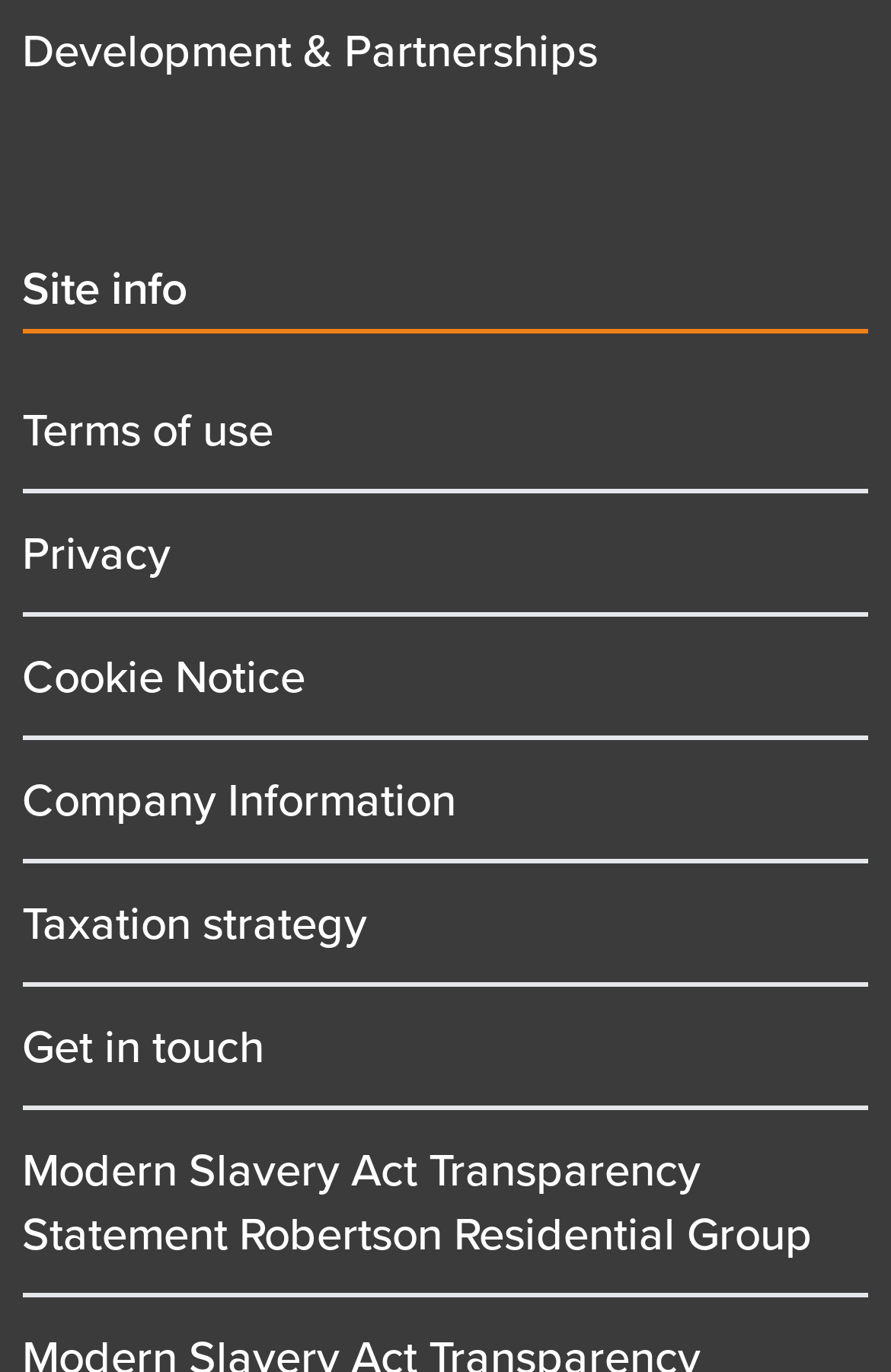What is the general topic of the menu items?
Based on the image, please offer an in-depth response to the question.

By examining the text of the link elements, I noticed that they are all related to company information, such as terms of use, privacy, company information, and taxation strategy, suggesting that the general topic of the menu items is company information.